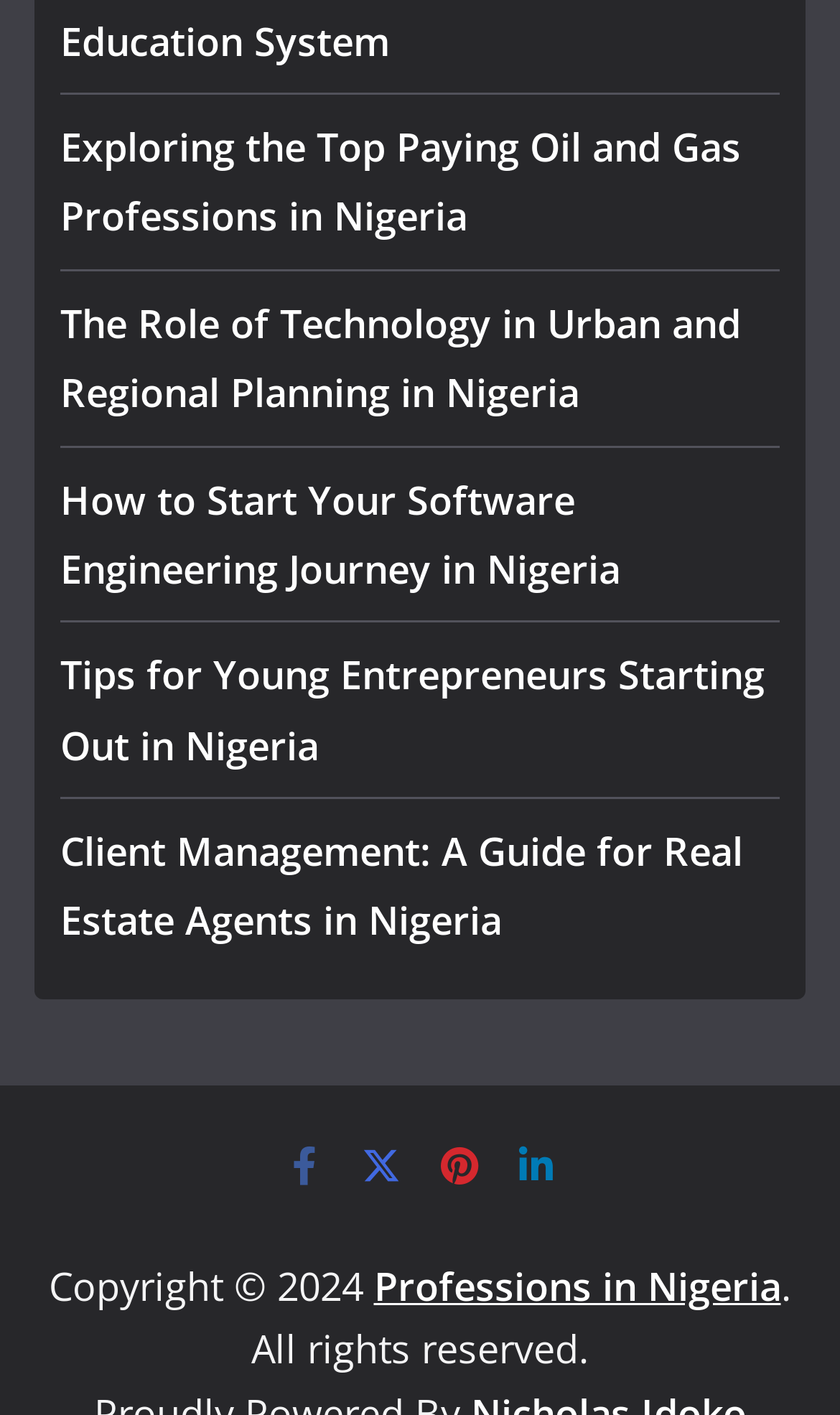Locate the bounding box of the UI element defined by this description: "Professions in Nigeria". The coordinates should be given as four float numbers between 0 and 1, formatted as [left, top, right, bottom].

[0.445, 0.89, 0.929, 0.927]